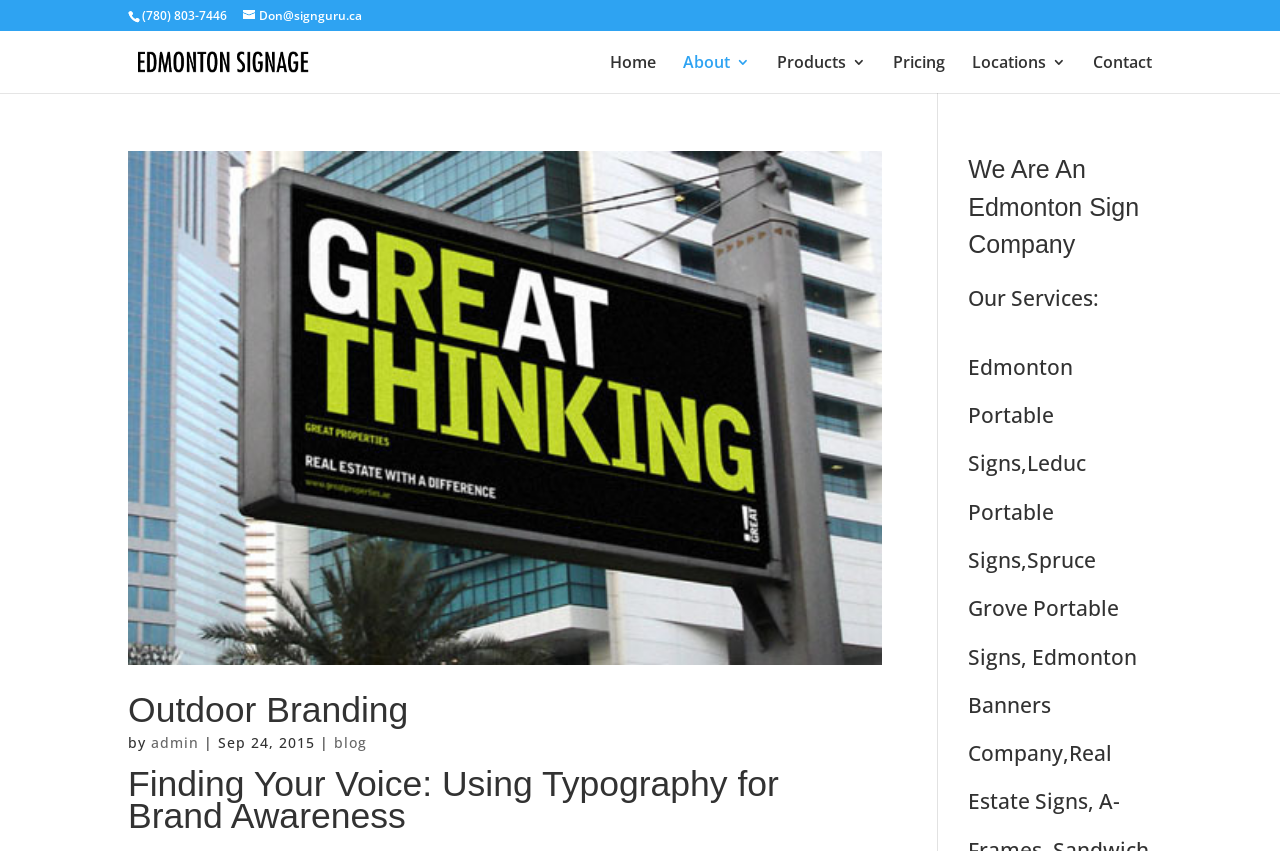Who wrote the blog post 'Finding Your Voice: Using Typography for Brand Awareness'?
Look at the image and respond with a one-word or short phrase answer.

admin